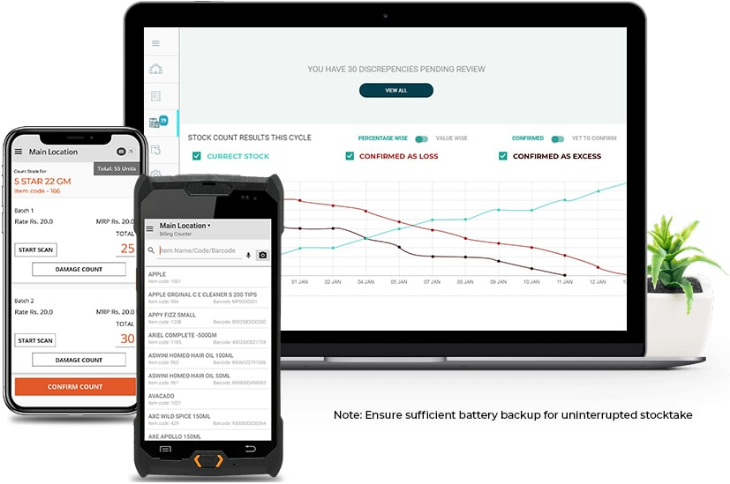Use a single word or phrase to answer the question:
What is emphasized at the bottom of the image?

Battery backup